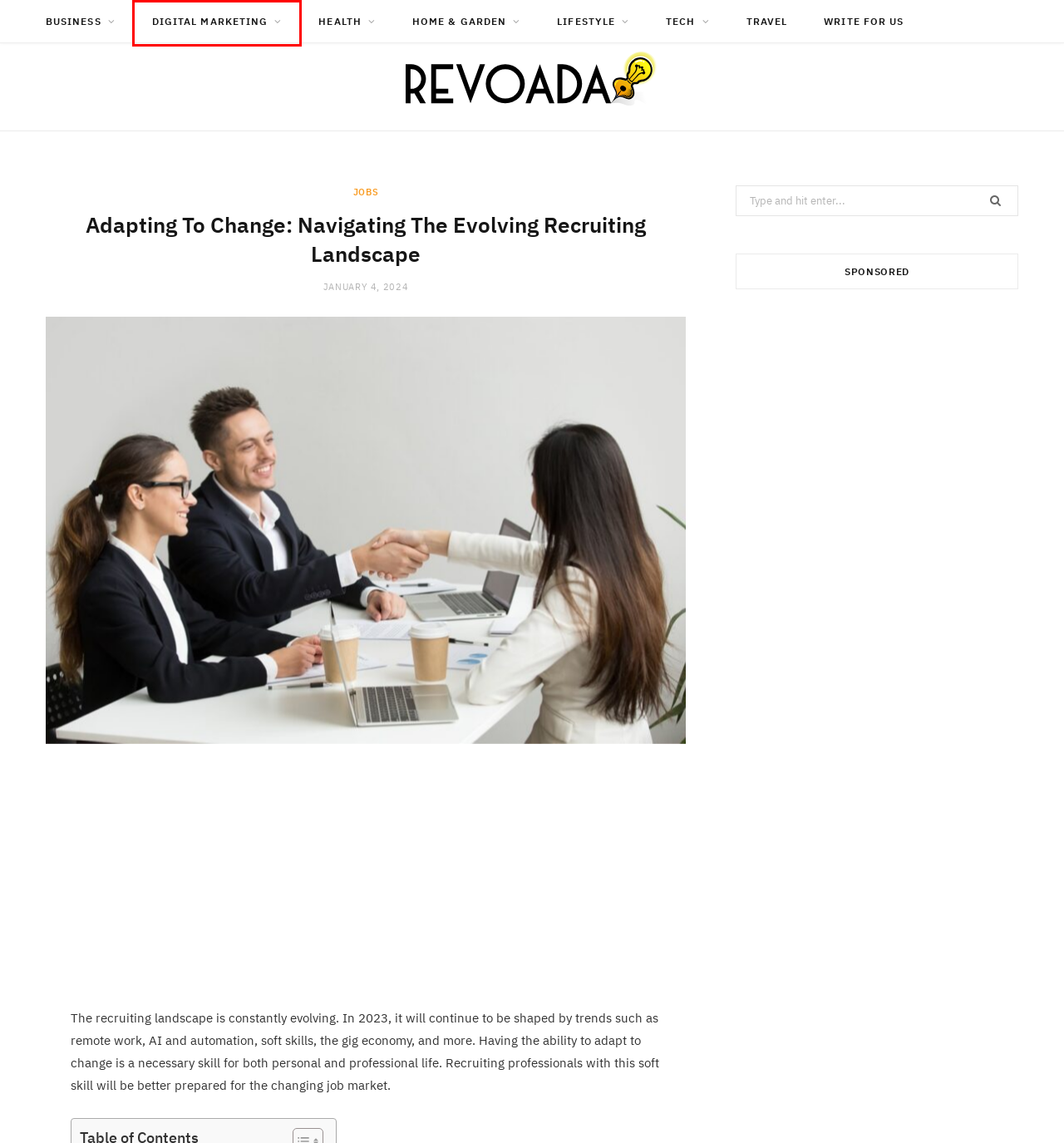A screenshot of a webpage is provided, featuring a red bounding box around a specific UI element. Identify the webpage description that most accurately reflects the new webpage after interacting with the selected element. Here are the candidates:
A. Revoada | Best Place For Trending Multi-Niche Blogs
B. Jobs | Revoada
C. Lifestyle | Revoada
D. Digital Marketing | Revoada
E. Home & Garden | Revoada
F. Business | Revoada
G. Travel | Revoada
H. Health | Revoada

D